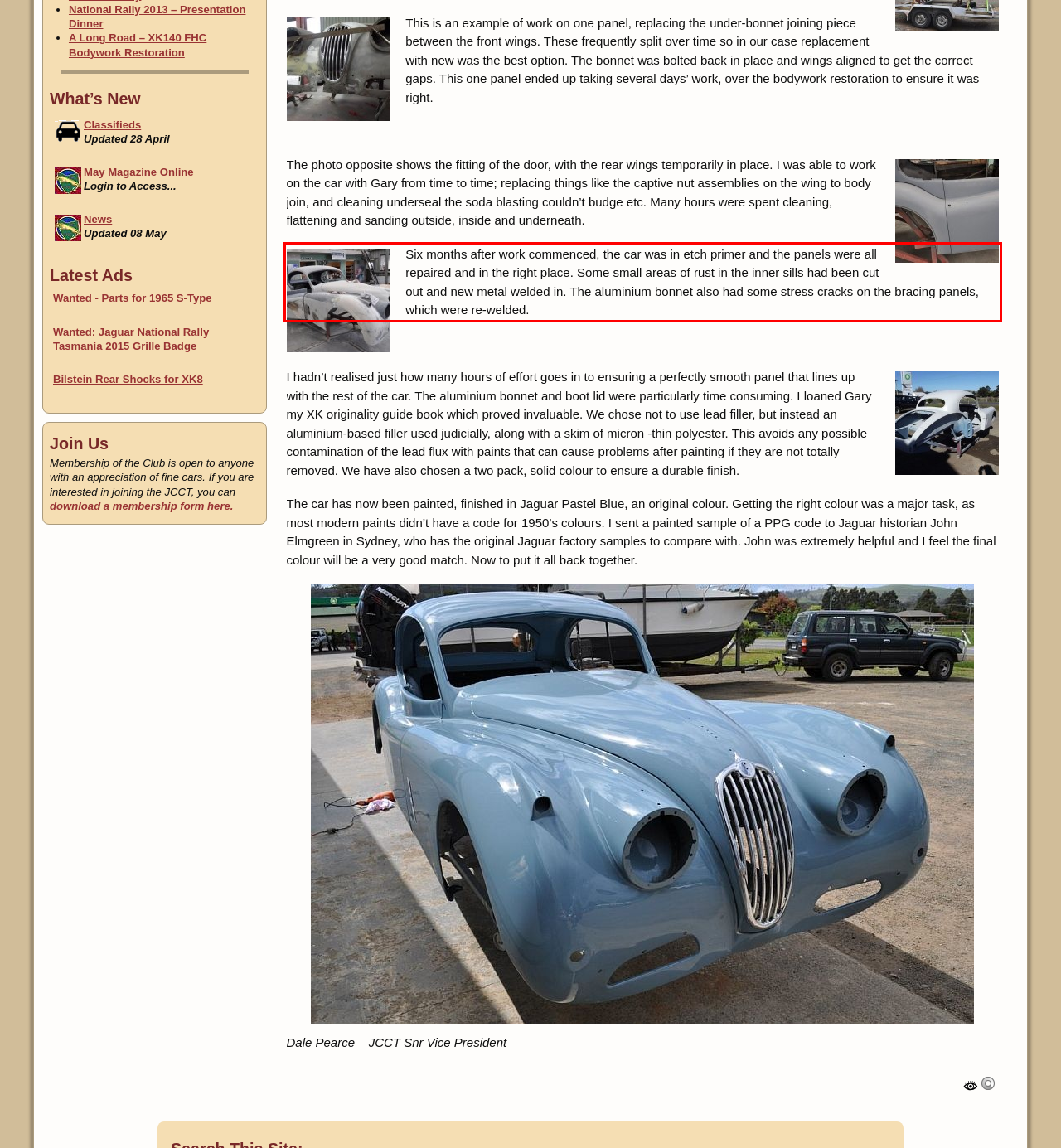Using the provided screenshot of a webpage, recognize and generate the text found within the red rectangle bounding box.

Six months after work commenced, the car was in etch primer and the panels were all repaired and in the right place. Some small areas of rust in the inner sills had been cut out and new metal welded in. The aluminium bonnet also had some stress cracks on the bracing panels, which were re-welded.